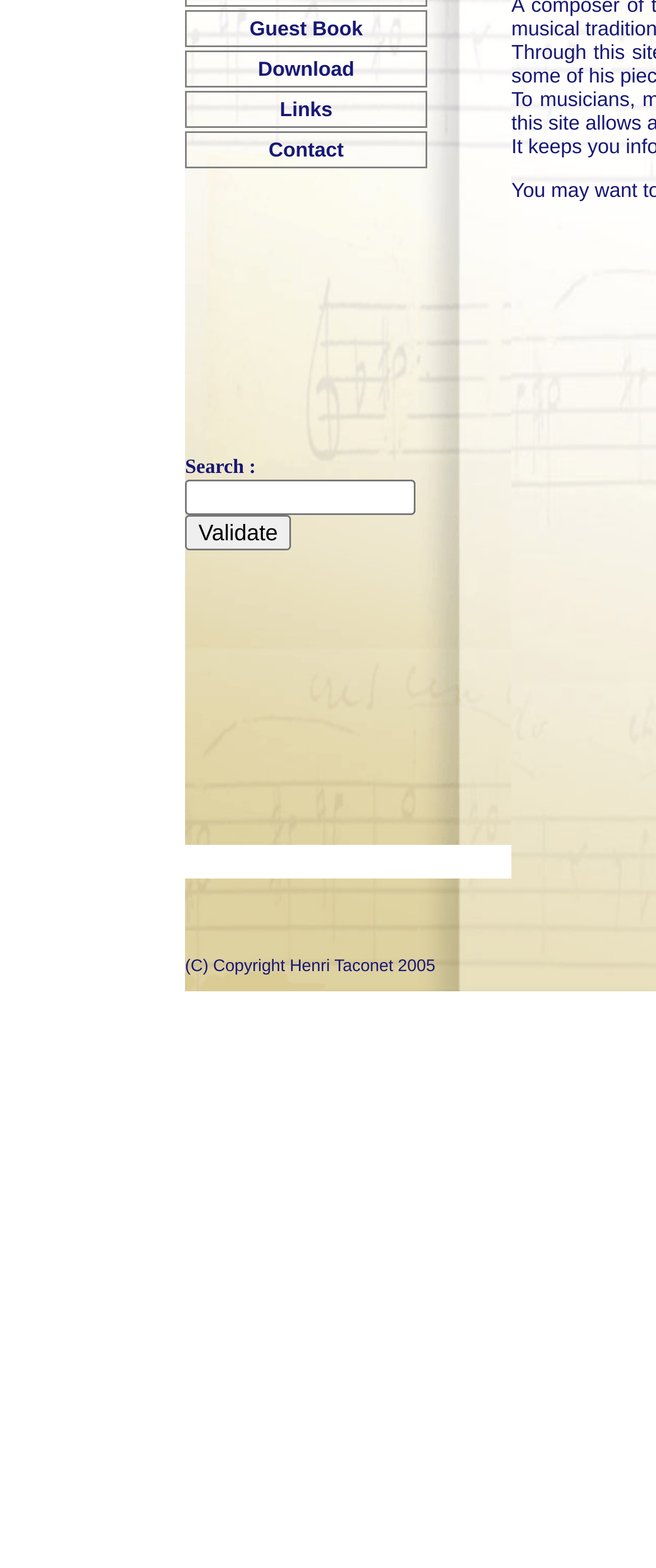Please determine the bounding box coordinates for the UI element described here. Use the format (top-left x, top-left y, bottom-right x, bottom-right y) with values bounded between 0 and 1: Links

[0.285, 0.059, 0.649, 0.081]